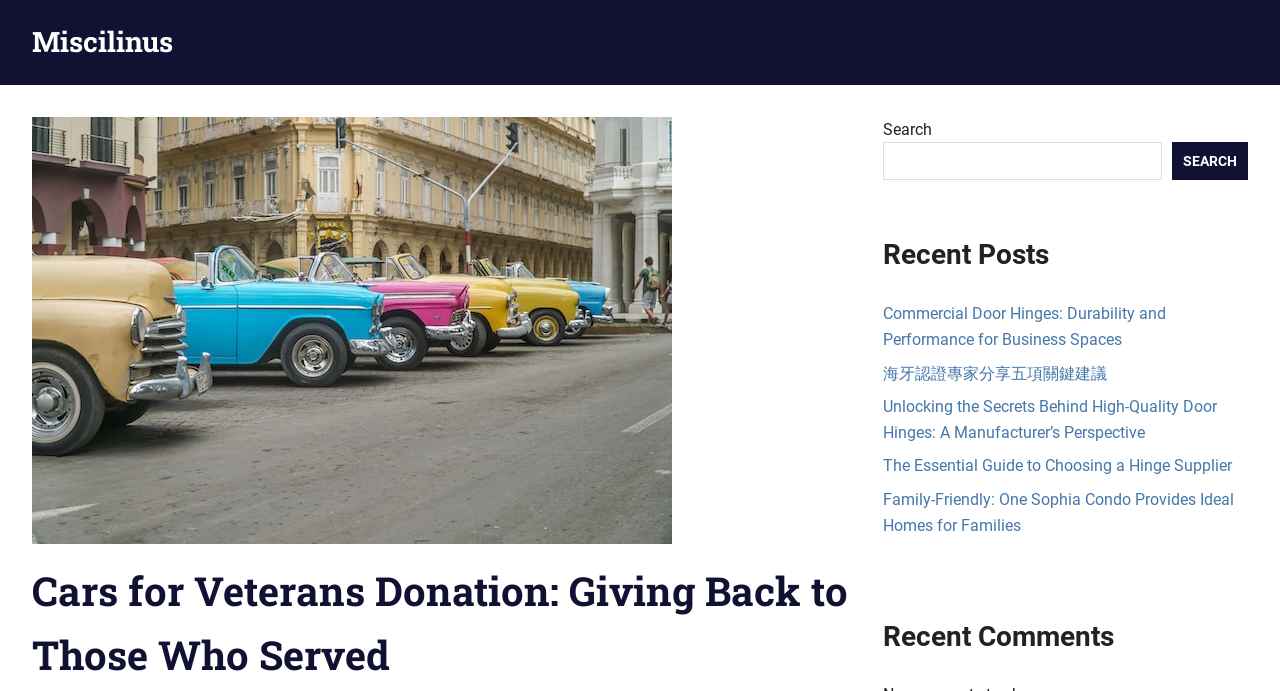What is the category of the article 'Family-Friendly: One Sophia Condo Provides Ideal Homes for Families'?
Please respond to the question thoroughly and include all relevant details.

The article 'Family-Friendly: One Sophia Condo Provides Ideal Homes for Families' is listed under the 'Recent Posts' section, and its title suggests that it is related to real estate, specifically condominiums and family-friendly homes.